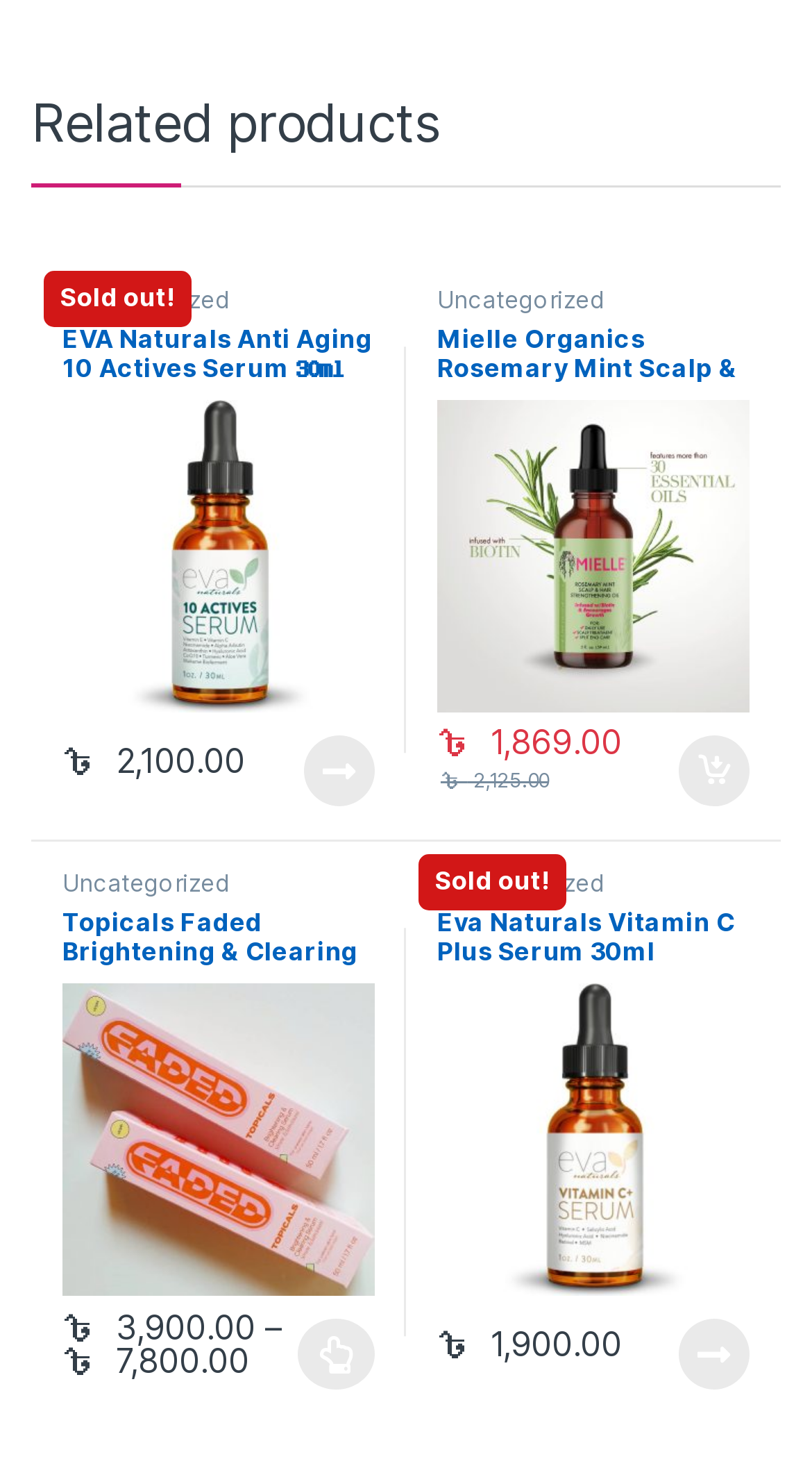Locate the bounding box coordinates of the element to click to perform the following action: 'Click on 'EVA Naturals Anti Aging 10 Actives Serum 30ml''. The coordinates should be given as four float values between 0 and 1, in the form of [left, top, right, bottom].

[0.077, 0.219, 0.462, 0.48]